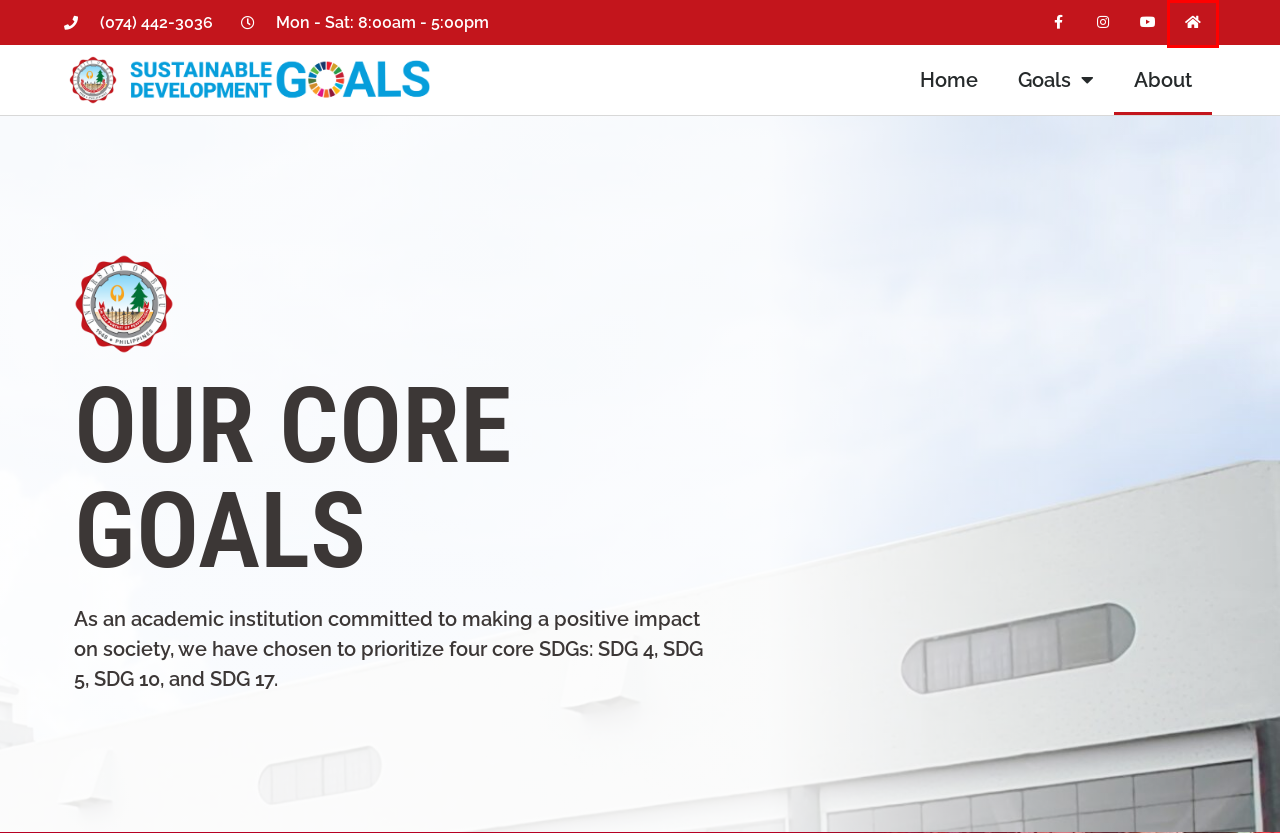Analyze the screenshot of a webpage with a red bounding box and select the webpage description that most accurately describes the new page resulting from clicking the element inside the red box. Here are the candidates:
A. Home Alt - SIHTM
B. Home - SON
C. Home - Sustainable Development Goals
D. Management Information Systems – University of Baguio || It's all up here
E. Security Office – University of Baguio || It's all up here
F. Portal
G. UBian Home – University of Baguio || It's all up here.
H. Home - SOL

G